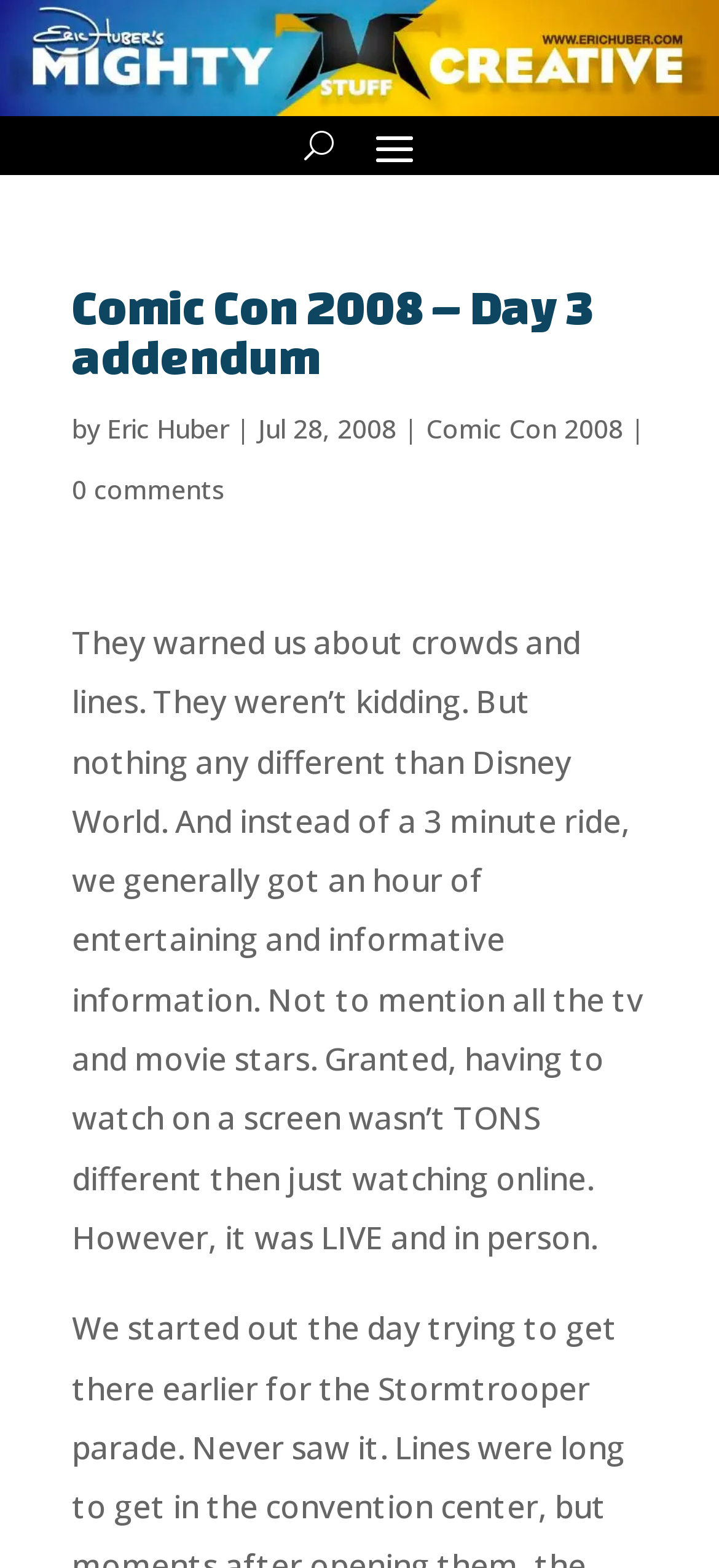Using the description "Comic Con 2008", predict the bounding box of the relevant HTML element.

[0.592, 0.262, 0.867, 0.285]